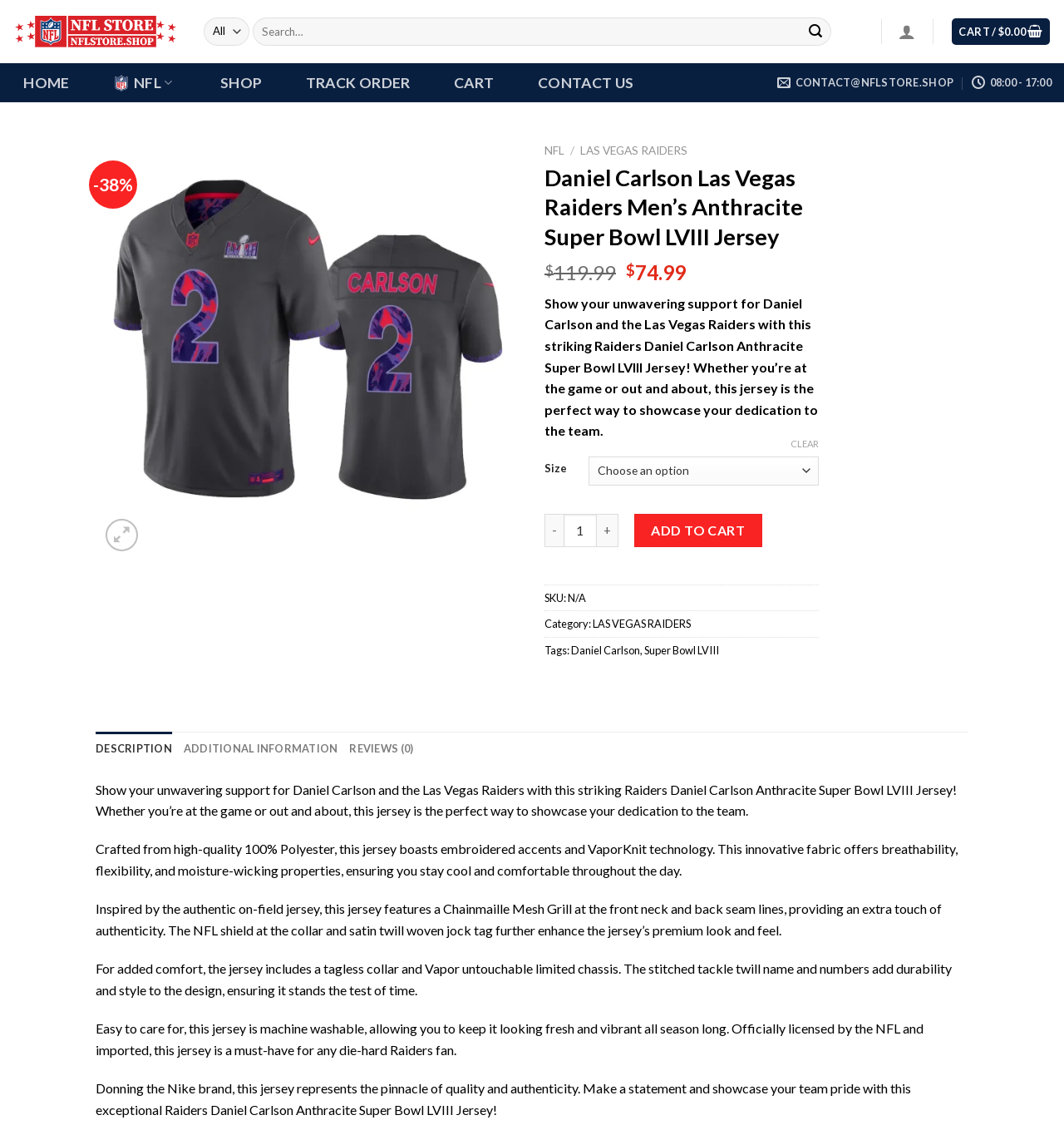Mark the bounding box of the element that matches the following description: "Advice".

None